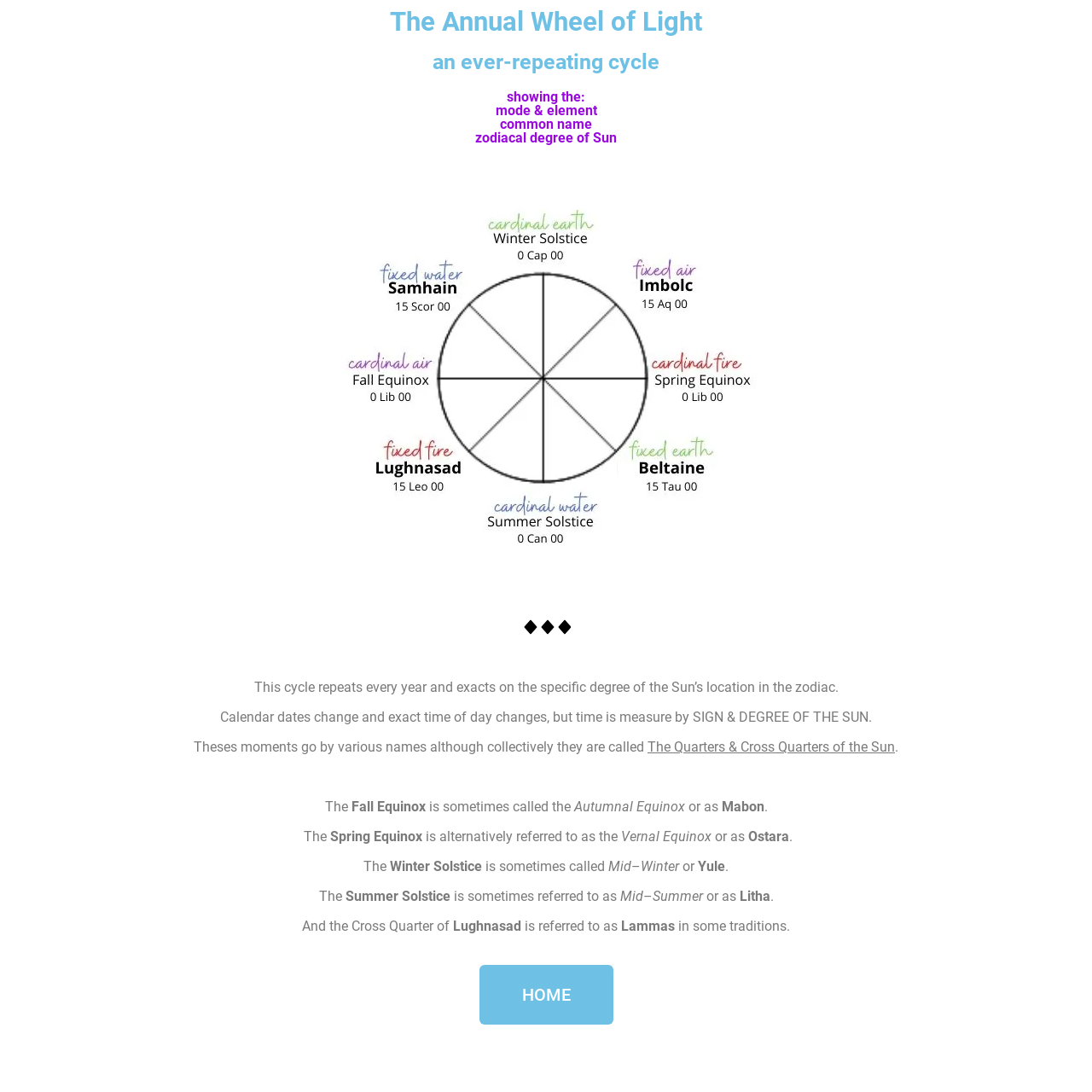Answer the following inquiry with a single word or phrase:
What is the name of the image on the webpage?

Wheel of the year with quarters and cross quarters